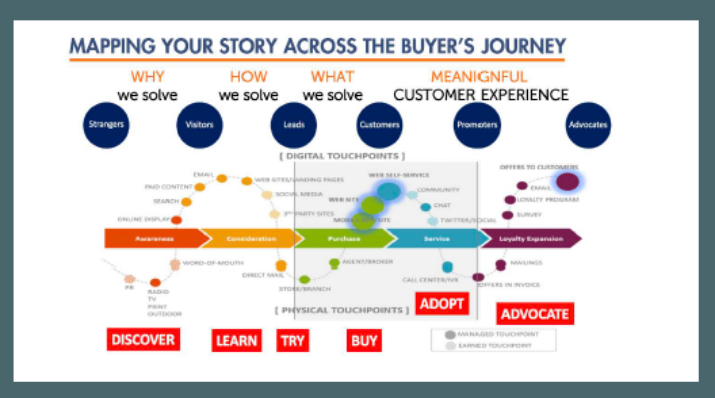What are the two types of touchpoints identified in the chart?
Answer the question with a thorough and detailed explanation.

The chart identifies various digital touchpoints such as email, social media, and online display, as well as physical touchpoints that encompass in-person interactions. This distinction is important for businesses to understand how they engage with customers through different channels and mediums.